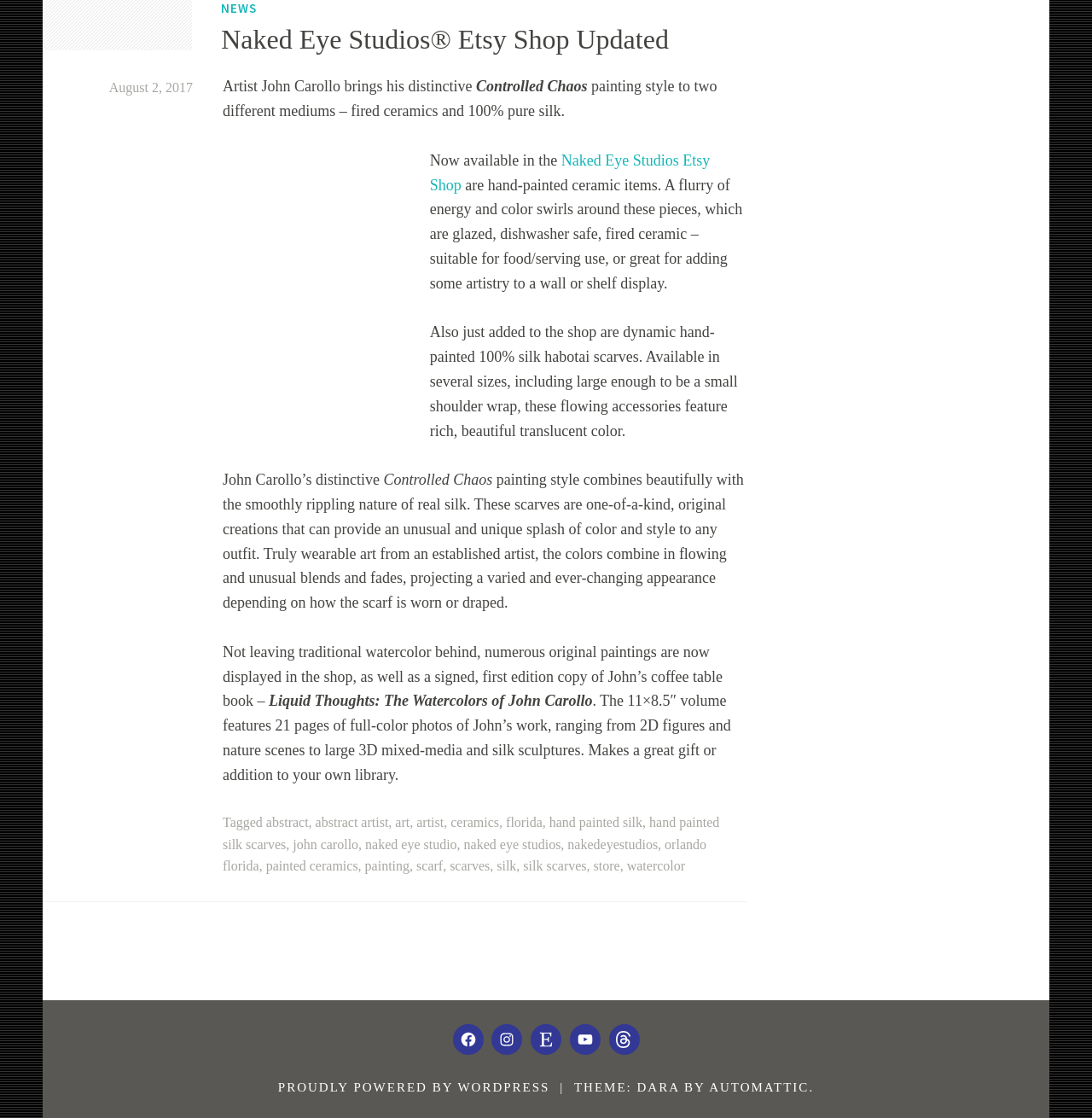What is the name of the book written by John Carollo?
From the image, provide a succinct answer in one word or a short phrase.

Liquid Thoughts: The Watercolors of John Carollo